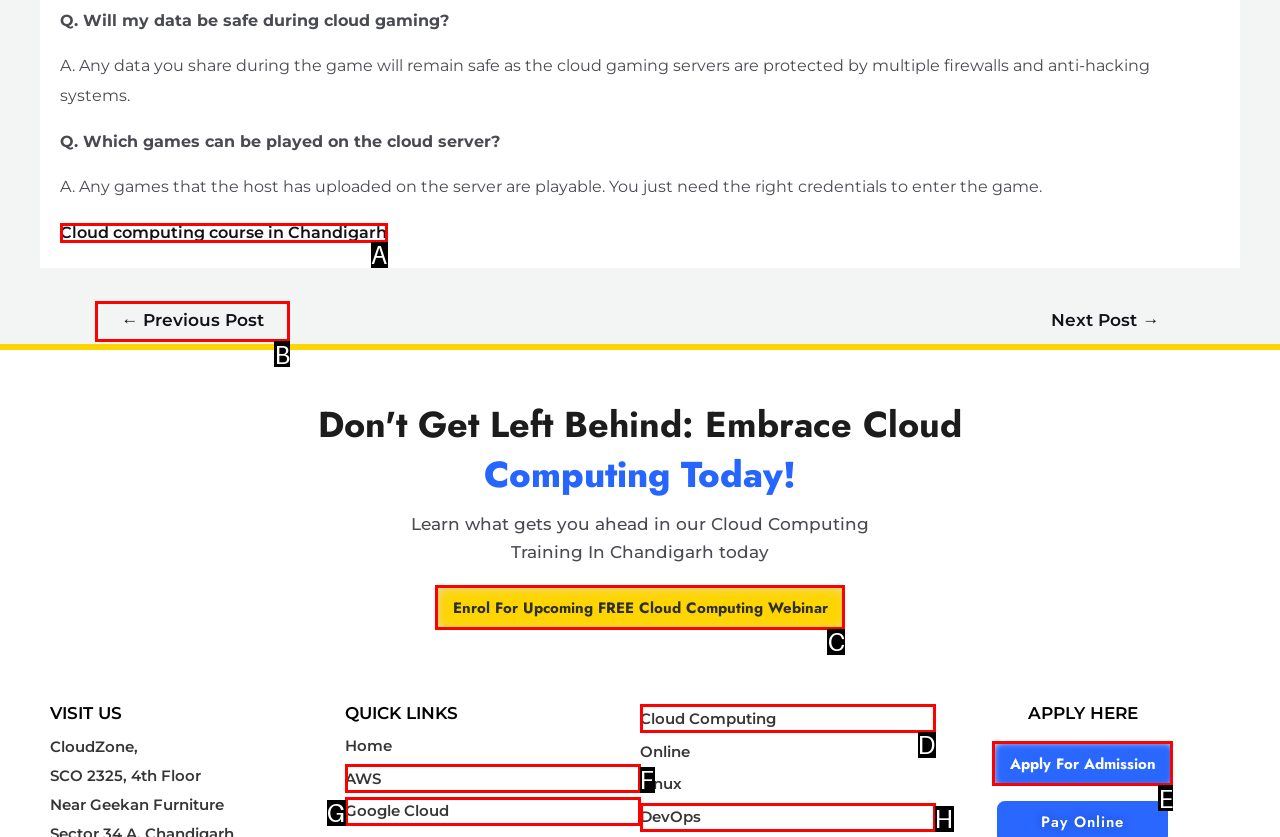Find the appropriate UI element to complete the task: Enrol for the upcoming free cloud computing webinar. Indicate your choice by providing the letter of the element.

C